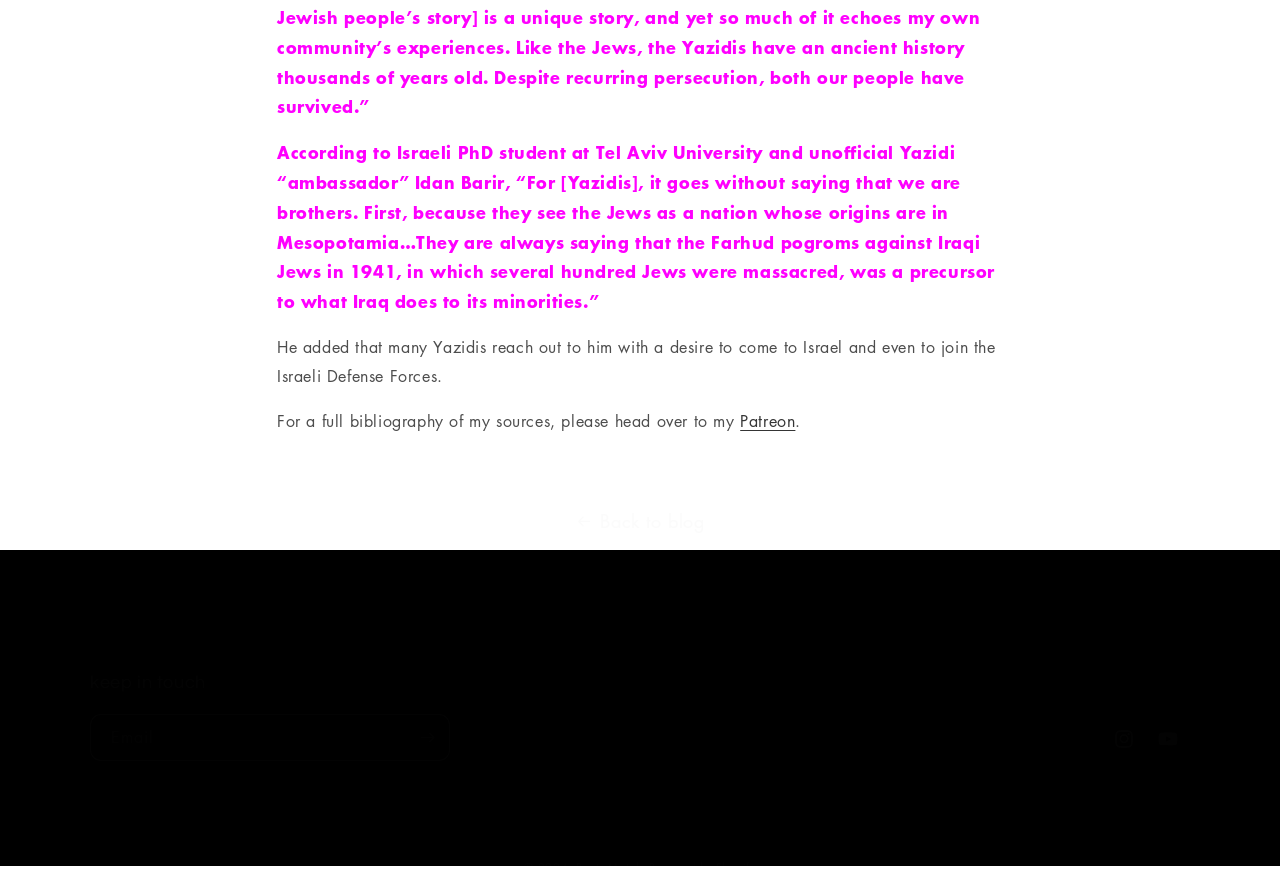What is the name of the platform powering the website?
Answer the question with a thorough and detailed explanation.

The link 'Powered by Shopify' at the bottom of the page indicates that the website is built on the Shopify platform.